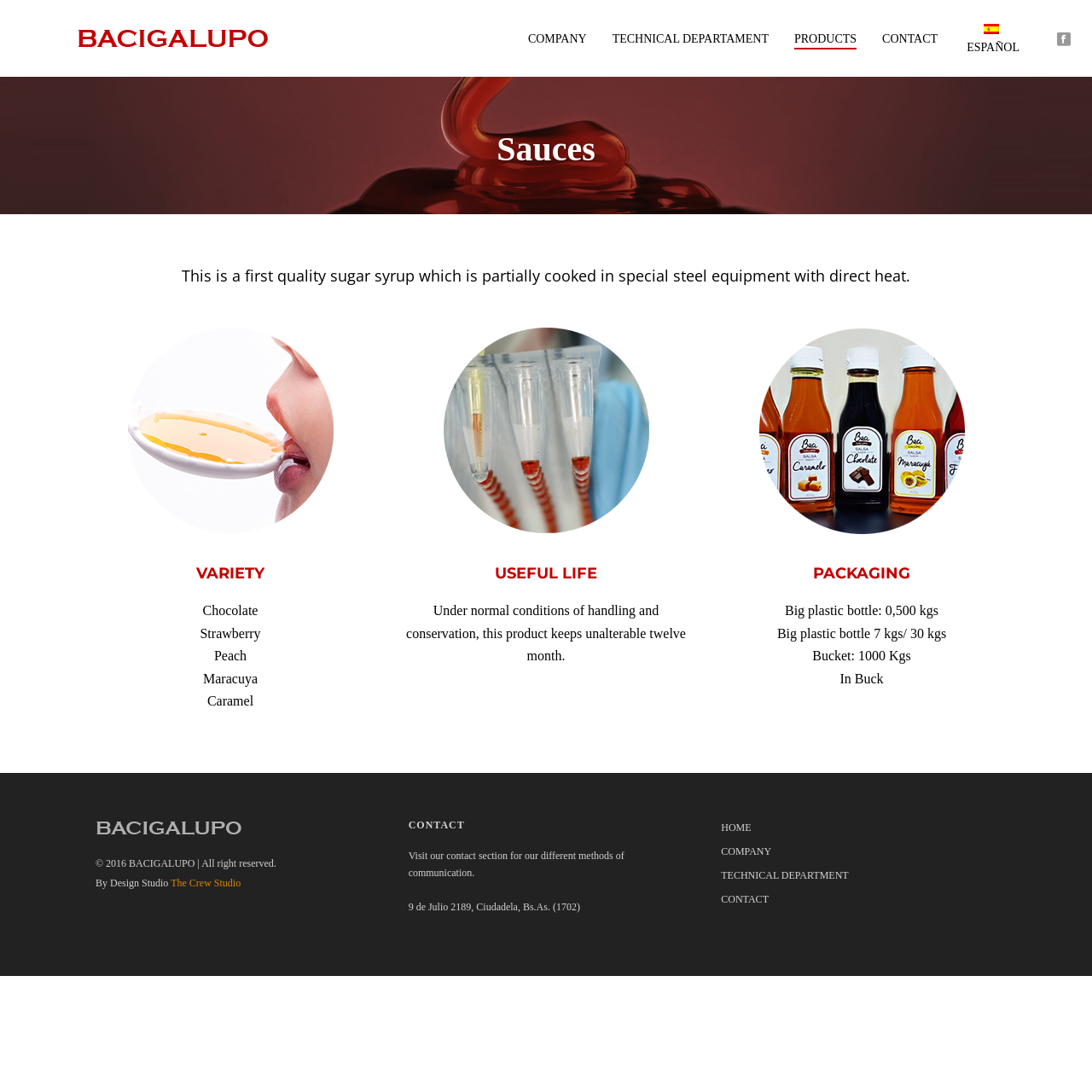Using the provided element description: "Home", determine the bounding box coordinates of the corresponding UI element in the screenshot.

[0.66, 0.752, 0.688, 0.763]